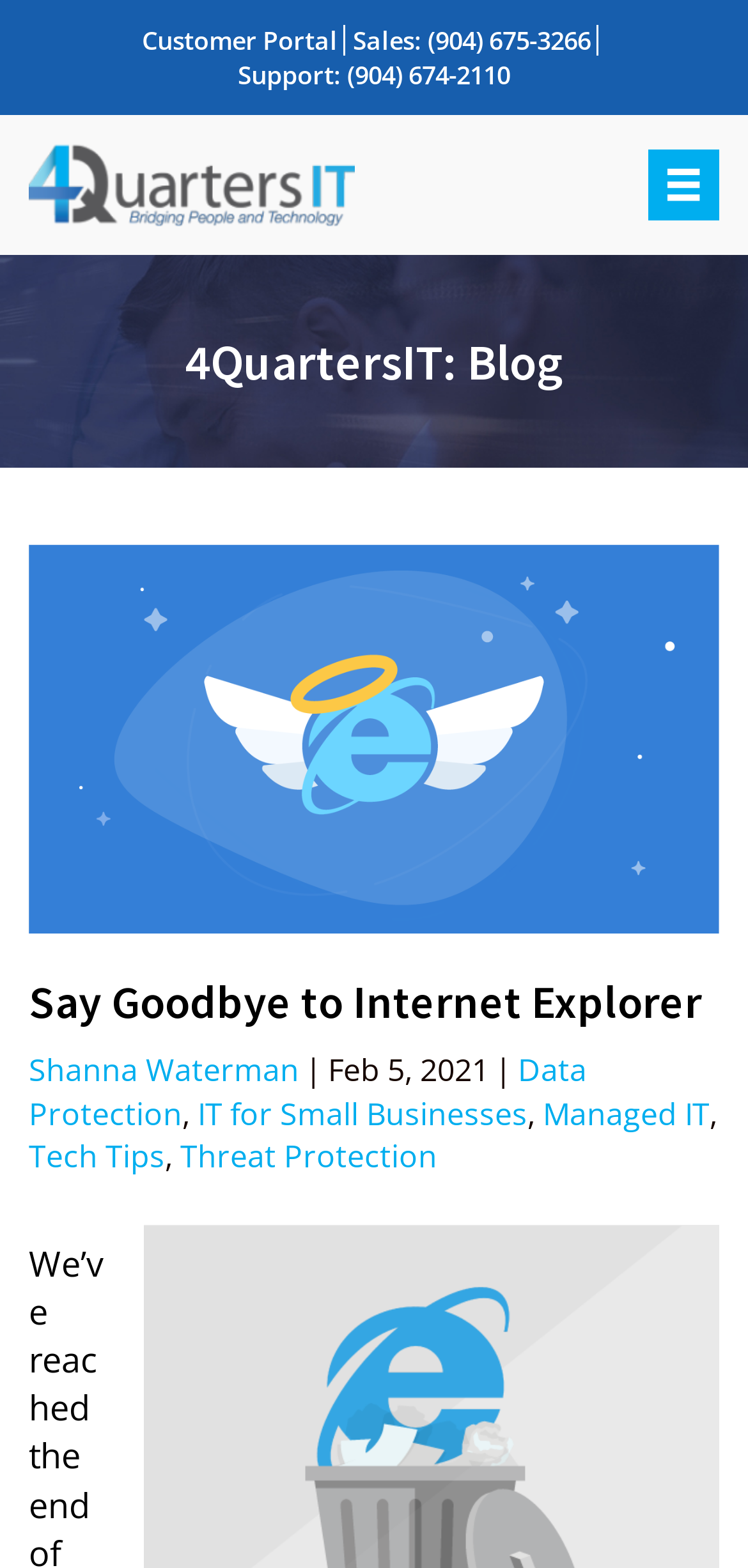Describe all the key features of the webpage in detail.

The webpage is about saying goodbye to Internet Explorer, with a focus on the risks of continuing to use the outdated browser. At the top left, there is a site logo, accompanied by a menu toggle button to the right. Below the logo, there are three headings with links to the customer portal, sales, and support contact information.

On the left side of the page, there is a large image of Internet Explorer, taking up most of the vertical space. Above the image, there is a heading that reads "4QuartersIT: Blog". The main heading "Say Goodbye to Internet Explorer" is placed below the image.

To the right of the image, there is a section with the author's name, "Shanna Waterman", and the date "Feb 5, 2021". Below this section, there are links to various categories, including "Data Protection", "IT for Small Businesses", "Managed IT", "Tech Tips", and "Threat Protection", separated by commas.

Overall, the webpage has a simple layout with a clear focus on the main topic, and provides easy access to related information and resources.